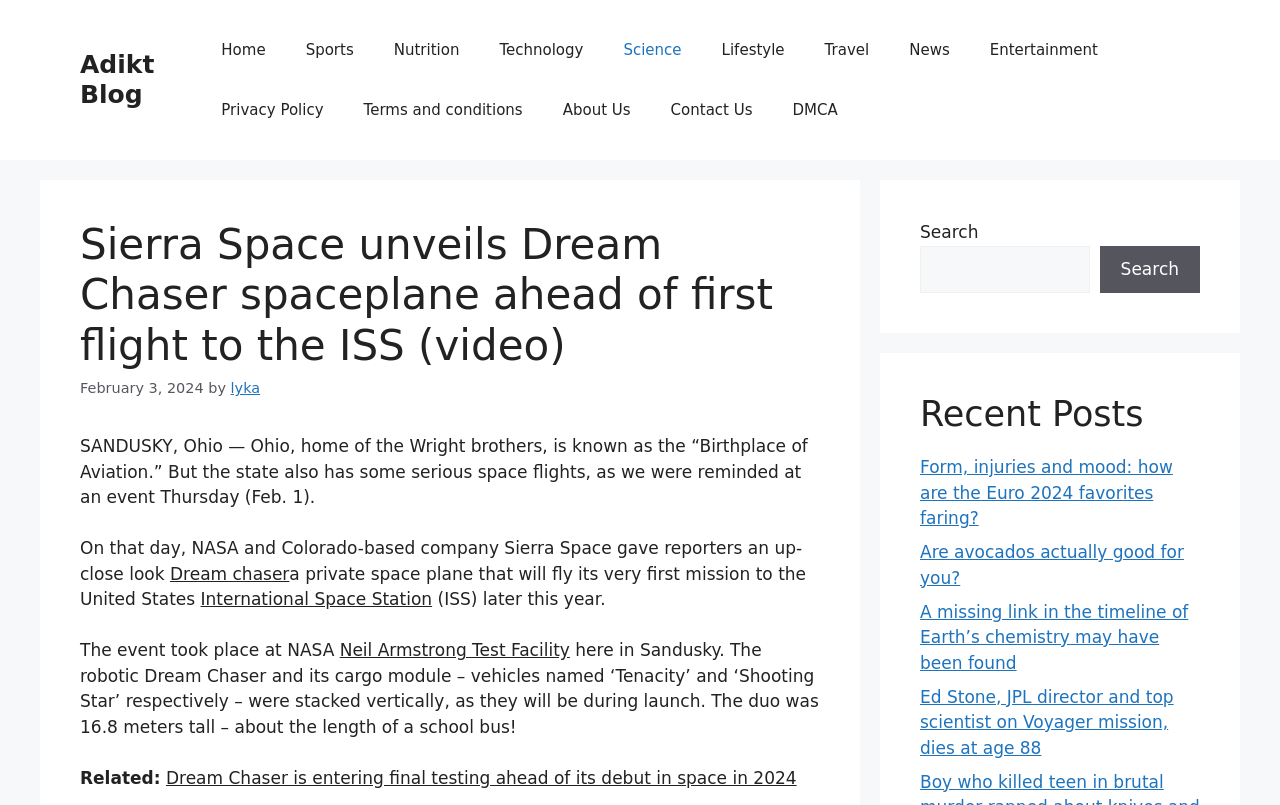Summarize the webpage comprehensively, mentioning all visible components.

The webpage is an article from Adikt Blog, with a banner at the top displaying the site's name. Below the banner, there is a primary navigation menu with 11 links, including "Home", "Sports", "Nutrition", and others. 

The main content of the webpage is an article titled "Sierra Space unveils Dream Chaser spaceplane ahead of first flight to the ISS (video)". The article's title is displayed prominently at the top, followed by the date "February 3, 2024" and the author's name "lyka". 

The article's content is divided into several paragraphs, describing an event where NASA and Sierra Space showcased a private space plane called Dream Chaser, which will fly its first mission to the International Space Station later this year. The event took place at NASA's Neil Armstrong Test Facility in Sandusky, Ohio. 

On the right side of the webpage, there is a complementary section with a search bar and a "Recent Posts" heading. Below the heading, there are four links to recent articles, including "Form, injuries and mood: how are the Euro 2024 favorites faring?", "Are avocados actually good for you?", and others.